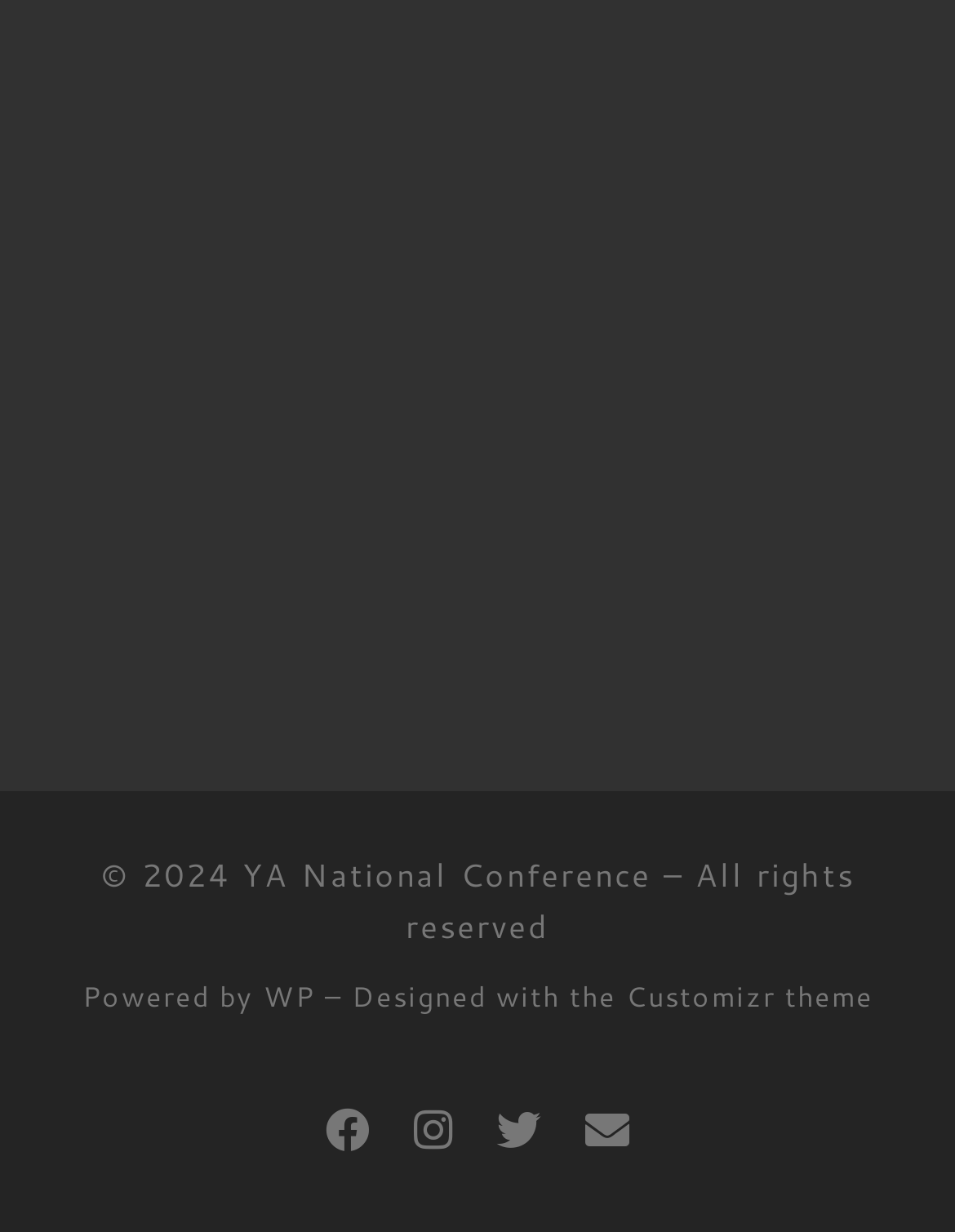Find the bounding box coordinates for the HTML element described as: "Customizr theme". The coordinates should consist of four float values between 0 and 1, i.e., [left, top, right, bottom].

[0.655, 0.793, 0.914, 0.825]